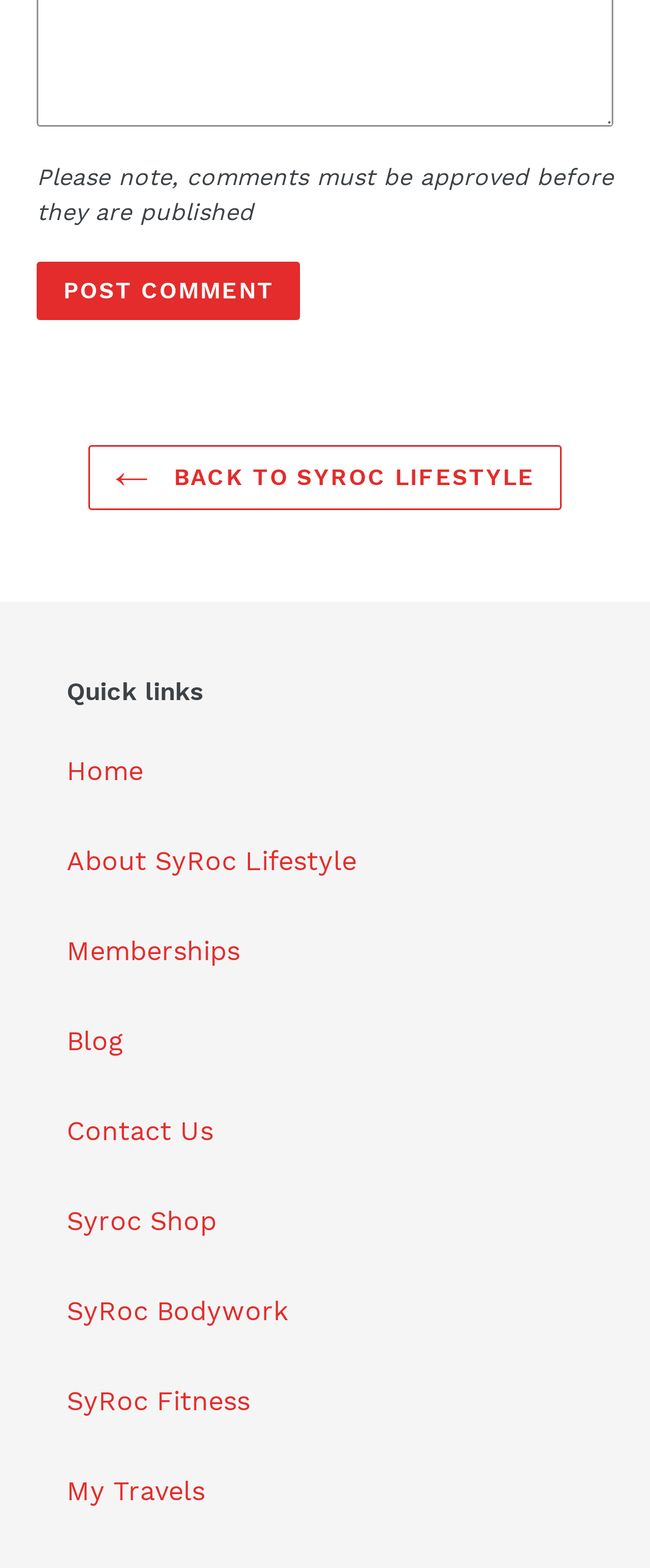Locate the bounding box coordinates of the element that needs to be clicked to carry out the instruction: "post a comment". The coordinates should be given as four float numbers ranging from 0 to 1, i.e., [left, top, right, bottom].

[0.056, 0.167, 0.463, 0.204]